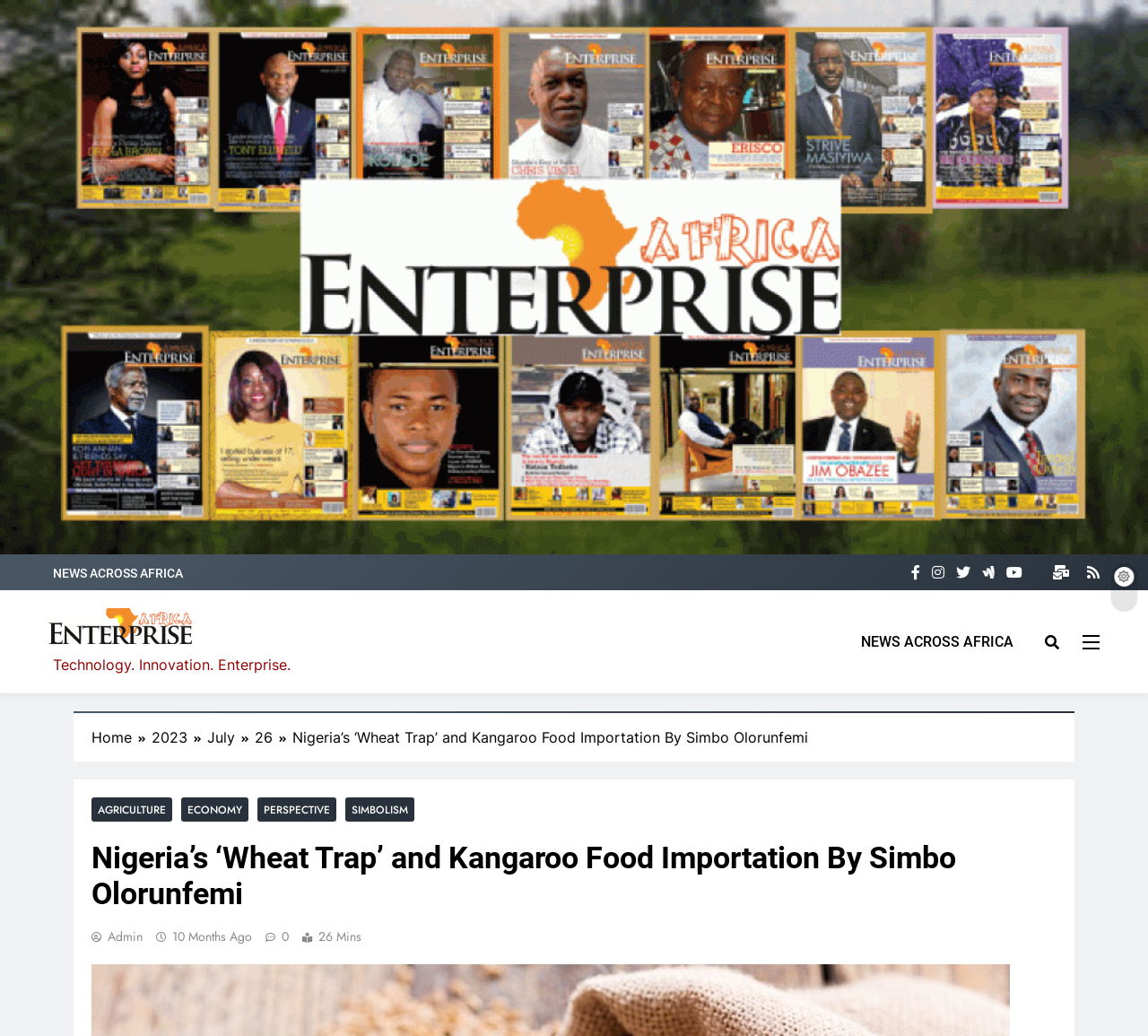Please pinpoint the bounding box coordinates for the region I should click to adhere to this instruction: "Read article in AGRICULTURE category".

[0.08, 0.77, 0.15, 0.793]